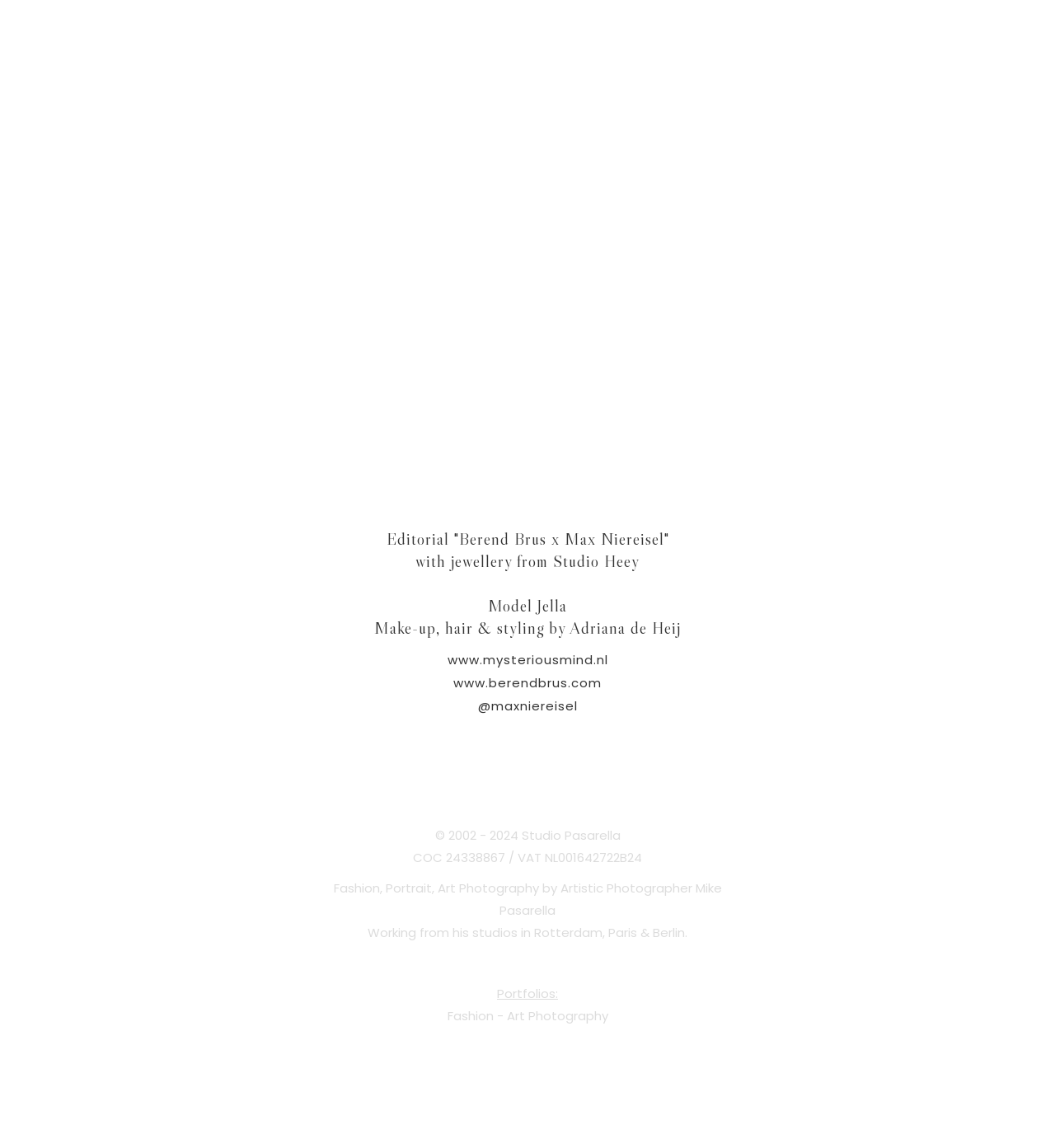Please provide a detailed answer to the question below by examining the image:
What is the name of the photographer?

I found the answer by looking at the StaticText element with the text 'Fashion, Portrait, Art Photography by Artistic Photographer Mike Pasarella' at coordinates [0.316, 0.766, 0.684, 0.8]. This suggests that Mike Pasarella is the photographer.